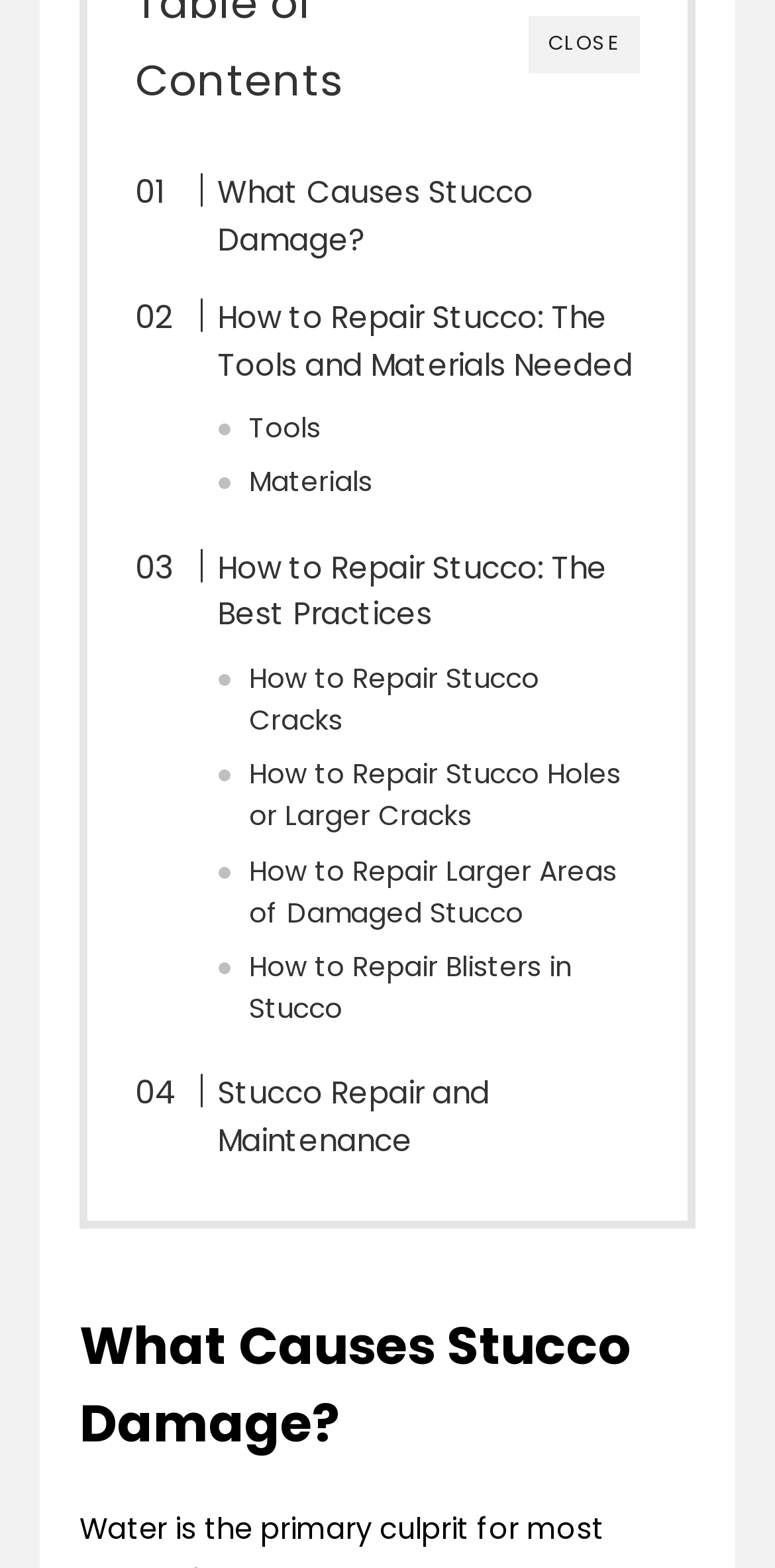Please identify the bounding box coordinates for the region that you need to click to follow this instruction: "Read about 'What Causes Stucco Damage?'".

[0.228, 0.108, 0.826, 0.168]